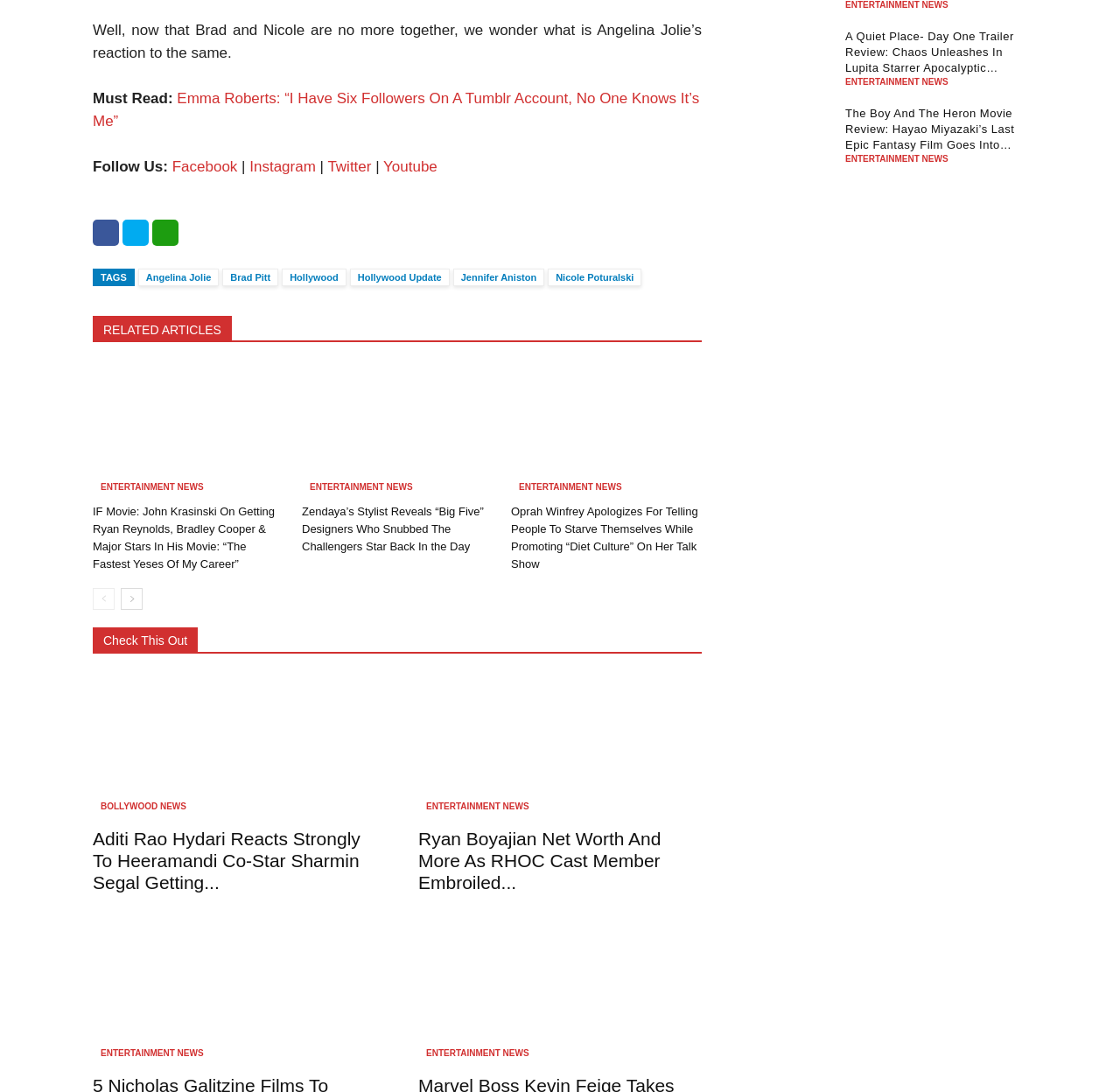How many related articles are there?
Please provide a single word or phrase as your answer based on the image.

3